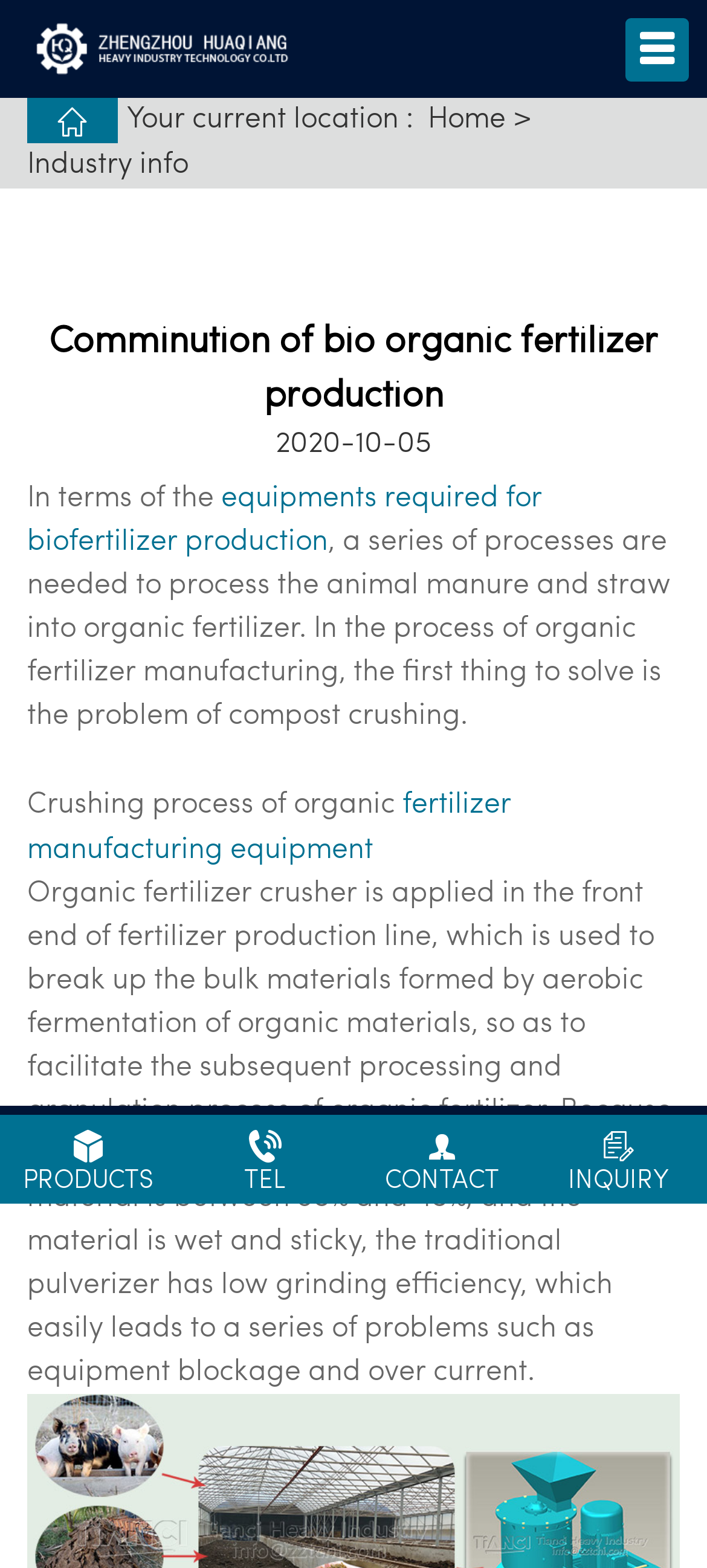How many links are there in the top navigation menu?
From the screenshot, supply a one-word or short-phrase answer.

4